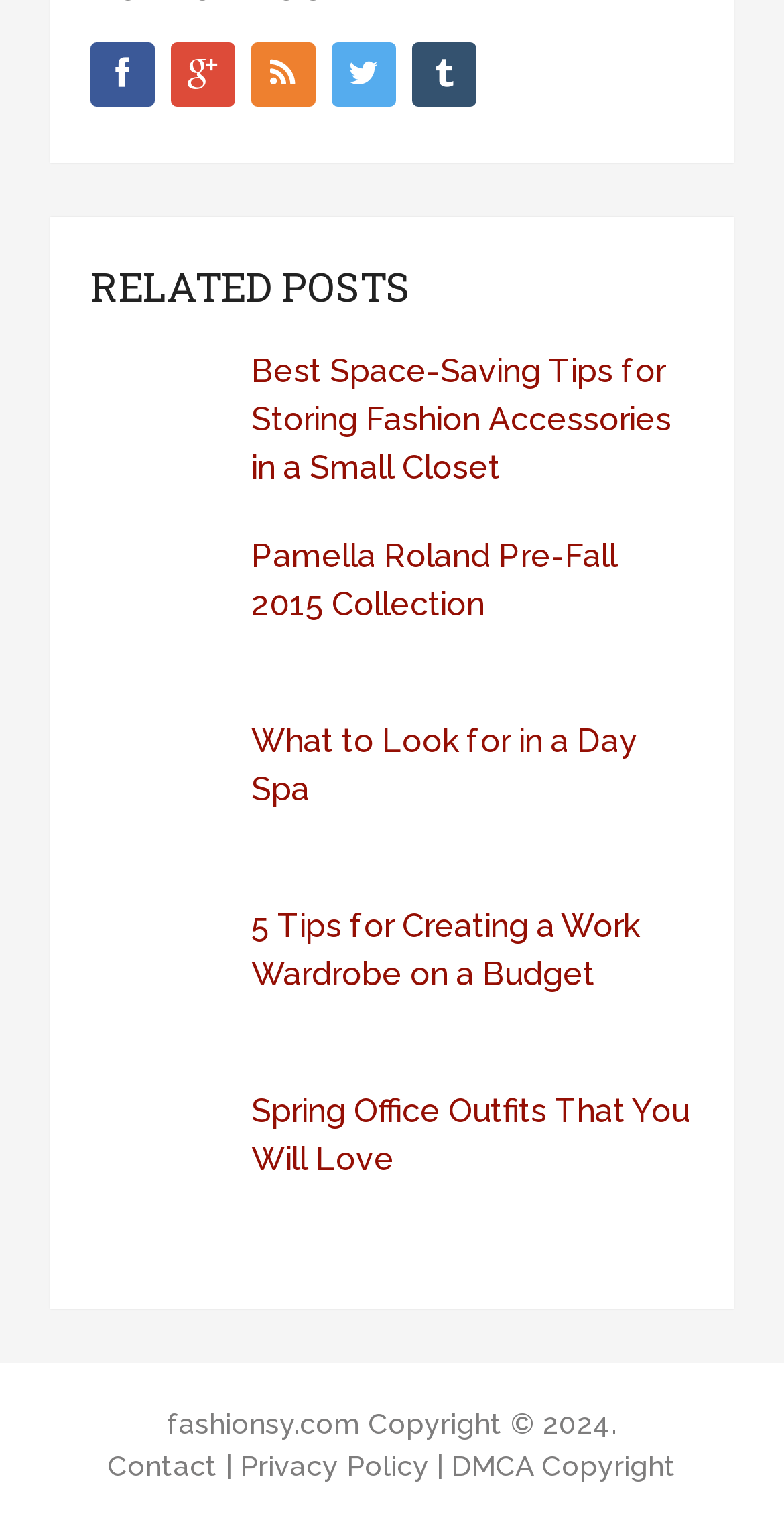How many related posts are there?
Please provide a comprehensive and detailed answer to the question.

I counted the number of links under the 'RELATED POSTS' heading, which are 6 in total.